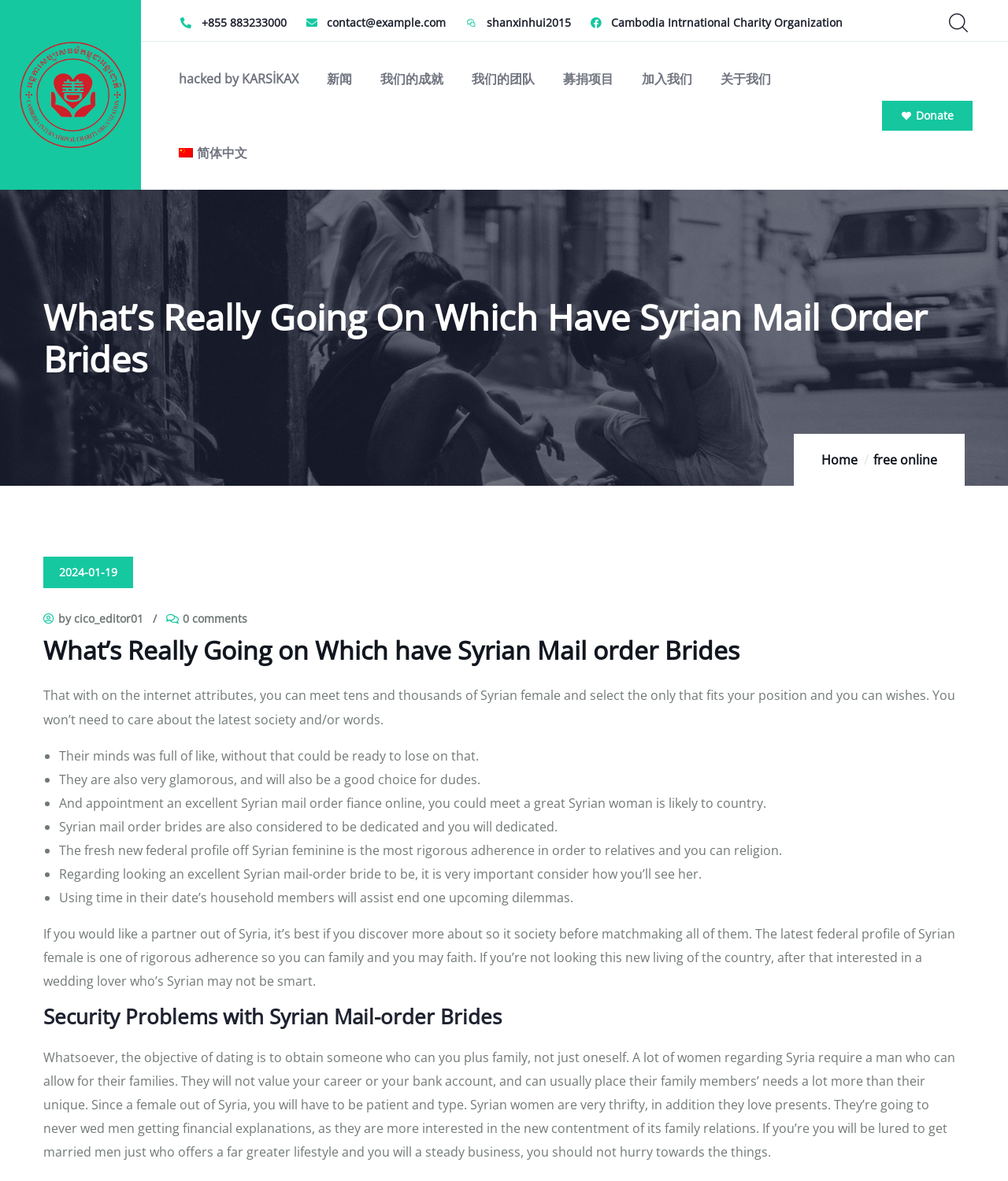Determine the bounding box coordinates for the area that should be clicked to carry out the following instruction: "Click the 'contact@example.com' link".

[0.304, 0.009, 0.442, 0.029]